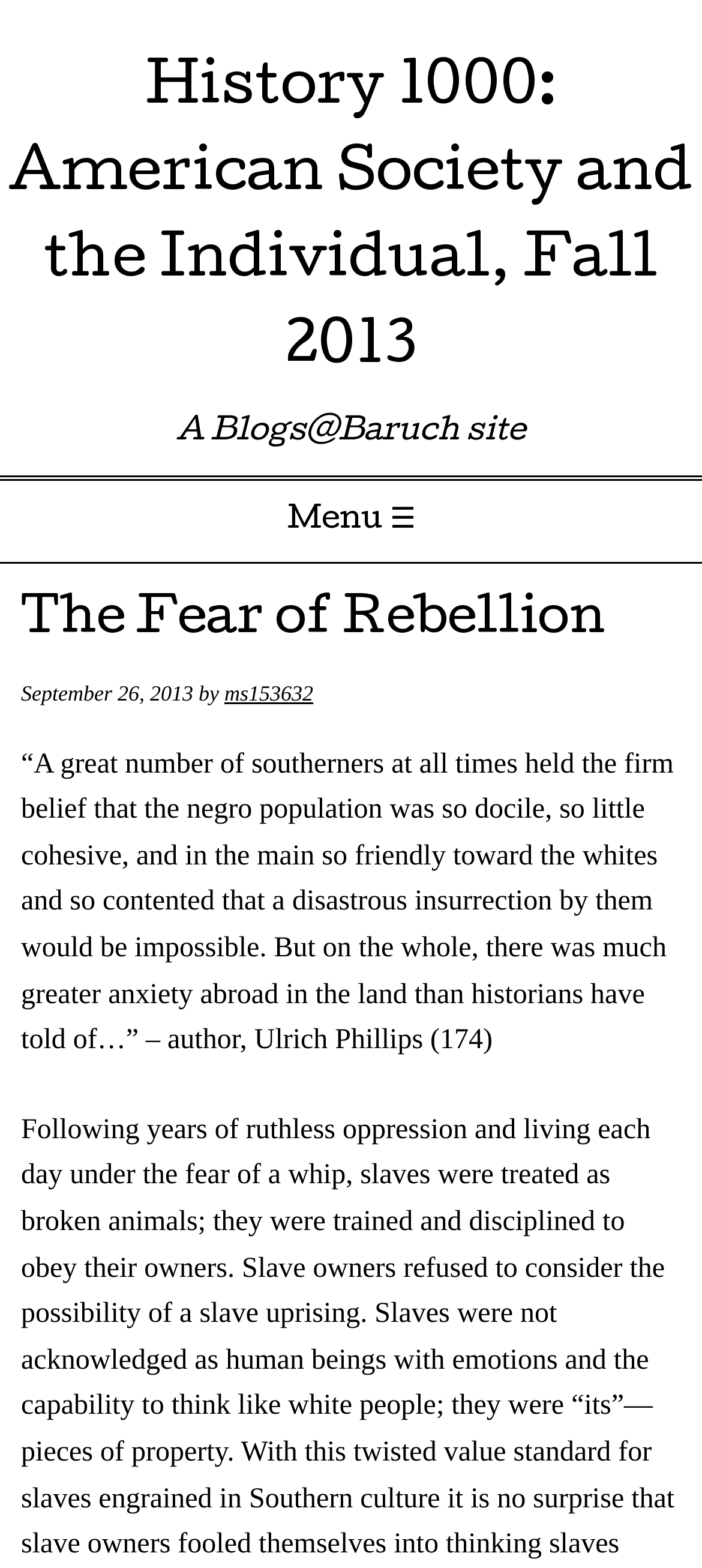Write a detailed summary of the webpage.

The webpage is about a historical topic, specifically the fear of rebellion, as indicated by the title "The Fear of Rebellion" at the top of the page. Below the title, there is a heading that reads "History 1000: American Society and the Individual, Fall 2013", which suggests that this webpage is related to a course or academic program.

On the top-left corner of the page, there is a link to "History 1000: American Society and the Individual, Fall 2013", which is likely a navigation link to the course homepage. Next to it, there is a heading that reads "A Blogs@Baruch site", indicating that this webpage is part of a blogging platform hosted by Baruch.

Below these headings, there is a menu button labeled "Menu ☰" on the left side of the page, followed by a "Skip to content" link. The main content of the page starts with a header section that contains the title "The Fear of Rebellion" again, along with a timestamp "September 26, 2013" and an author's name "ms153632".

The main content of the page is a long paragraph of text, which appears to be a quote from an author named Ulrich Phillips. The text discusses the beliefs of southerners regarding the negro population and the possibility of a disastrous insurrection.